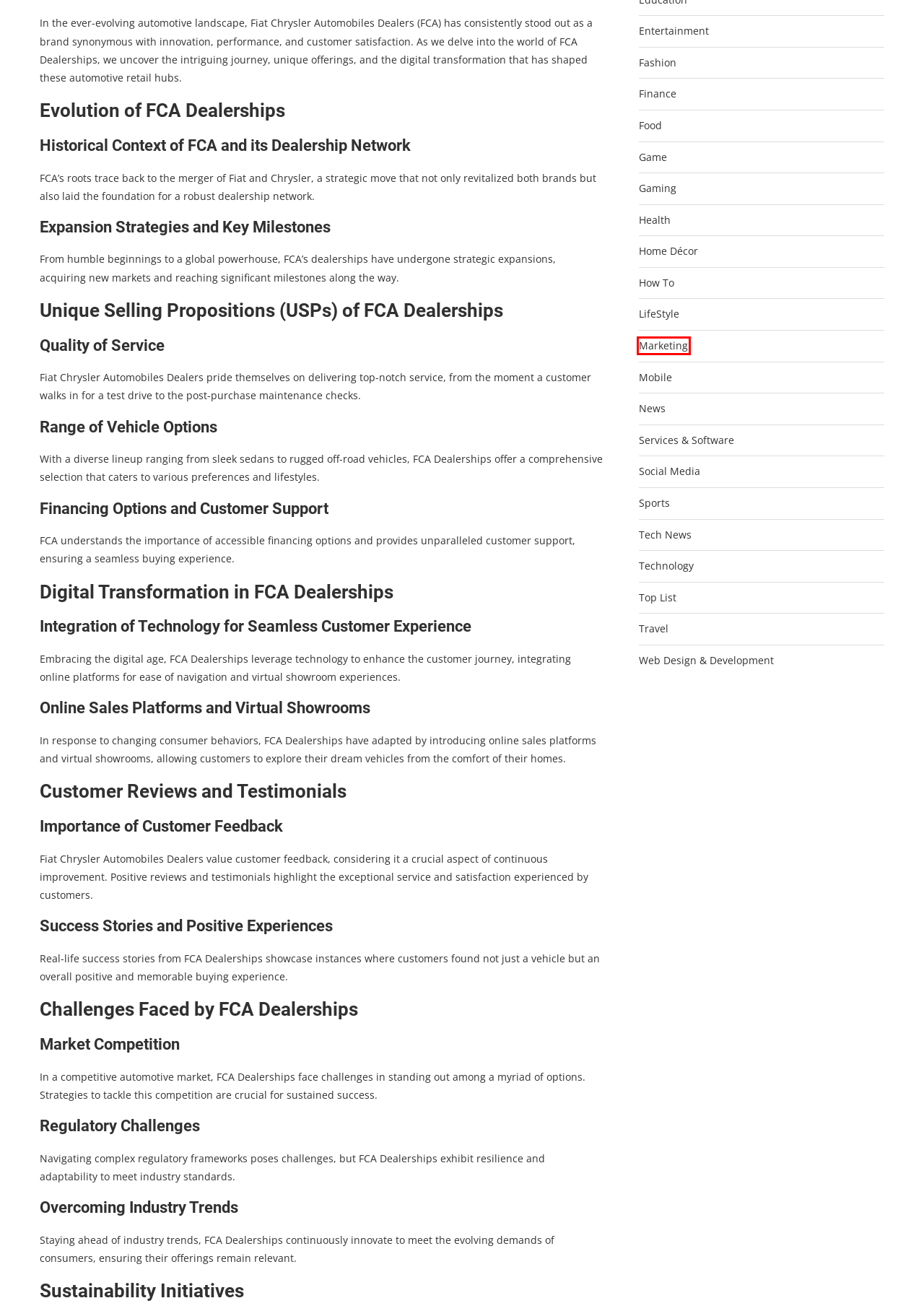A screenshot of a webpage is provided, featuring a red bounding box around a specific UI element. Identify the webpage description that most accurately reflects the new webpage after interacting with the selected element. Here are the candidates:
A. Web Design & Development - idealnewstech
B. Marketing - idealnewstech
C. Mobile - idealnewstech
D. Finance - idealnewstech
E. Fashion - idealnewstech
F. Gaming - idealnewstech
G. Game - idealnewstech
H. Food - idealnewstech

B